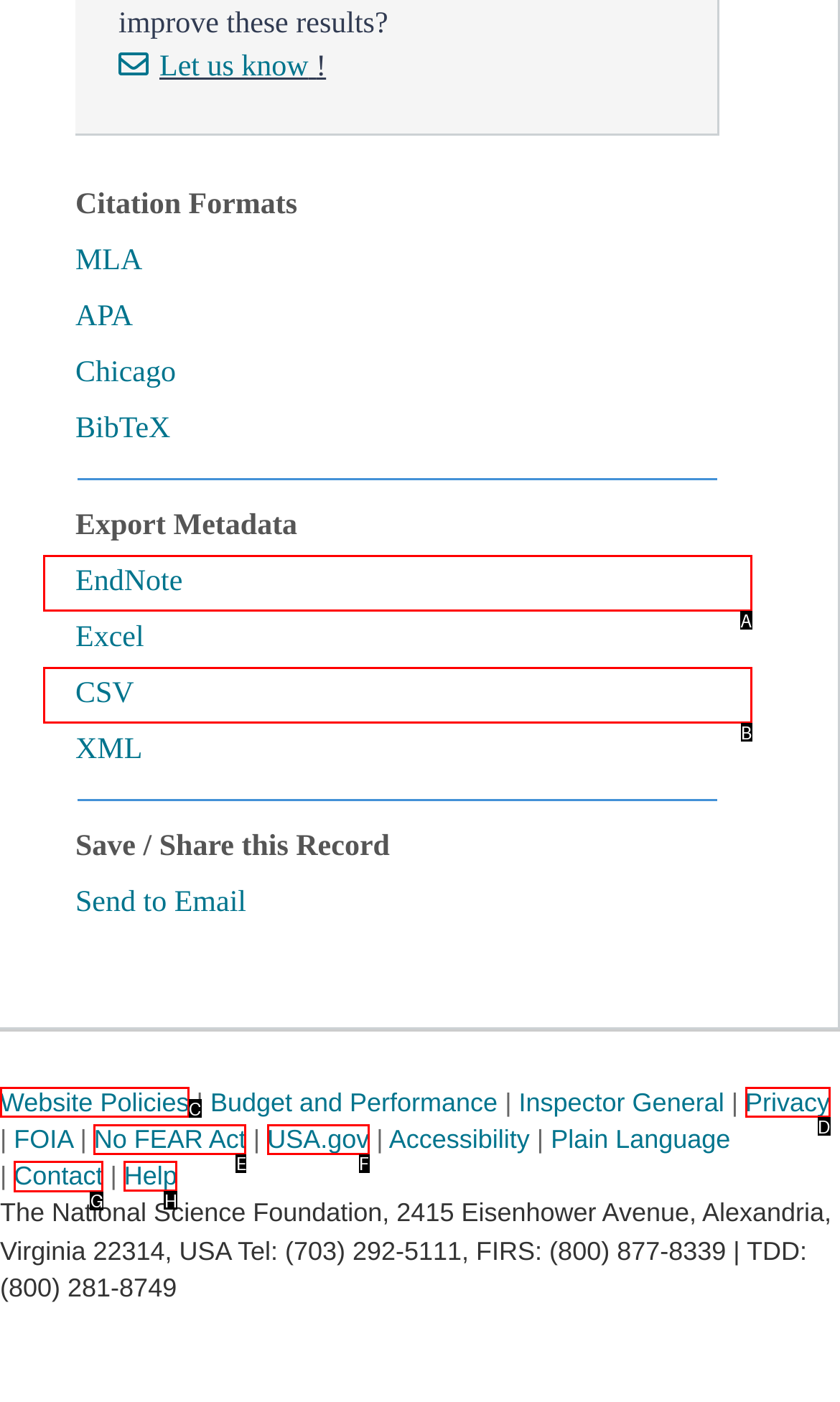Determine which UI element I need to click to achieve the following task: Contact us Provide your answer as the letter of the selected option.

G